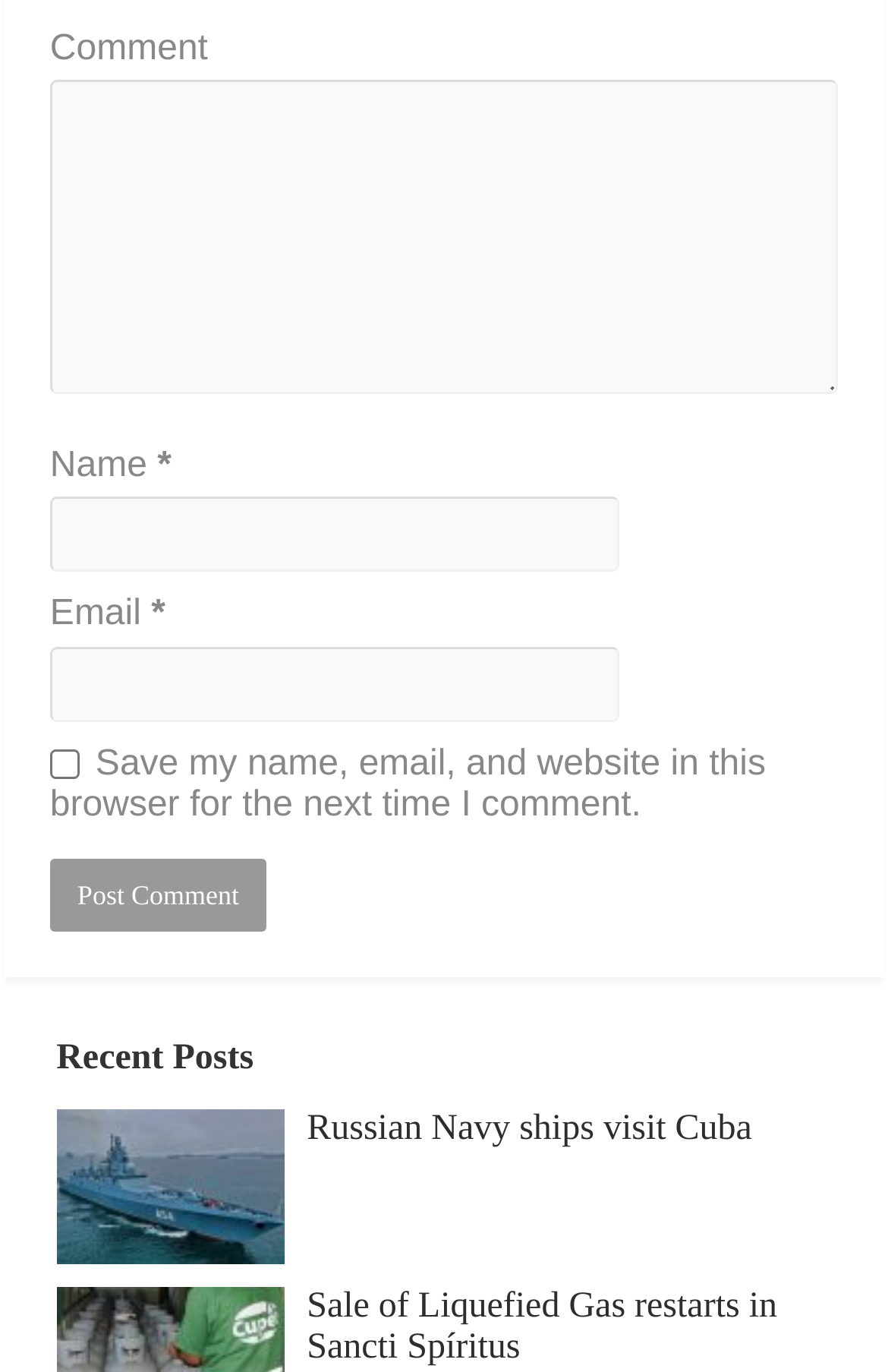Provide a short, one-word or phrase answer to the question below:
What is the purpose of the checkbox?

Save comment info